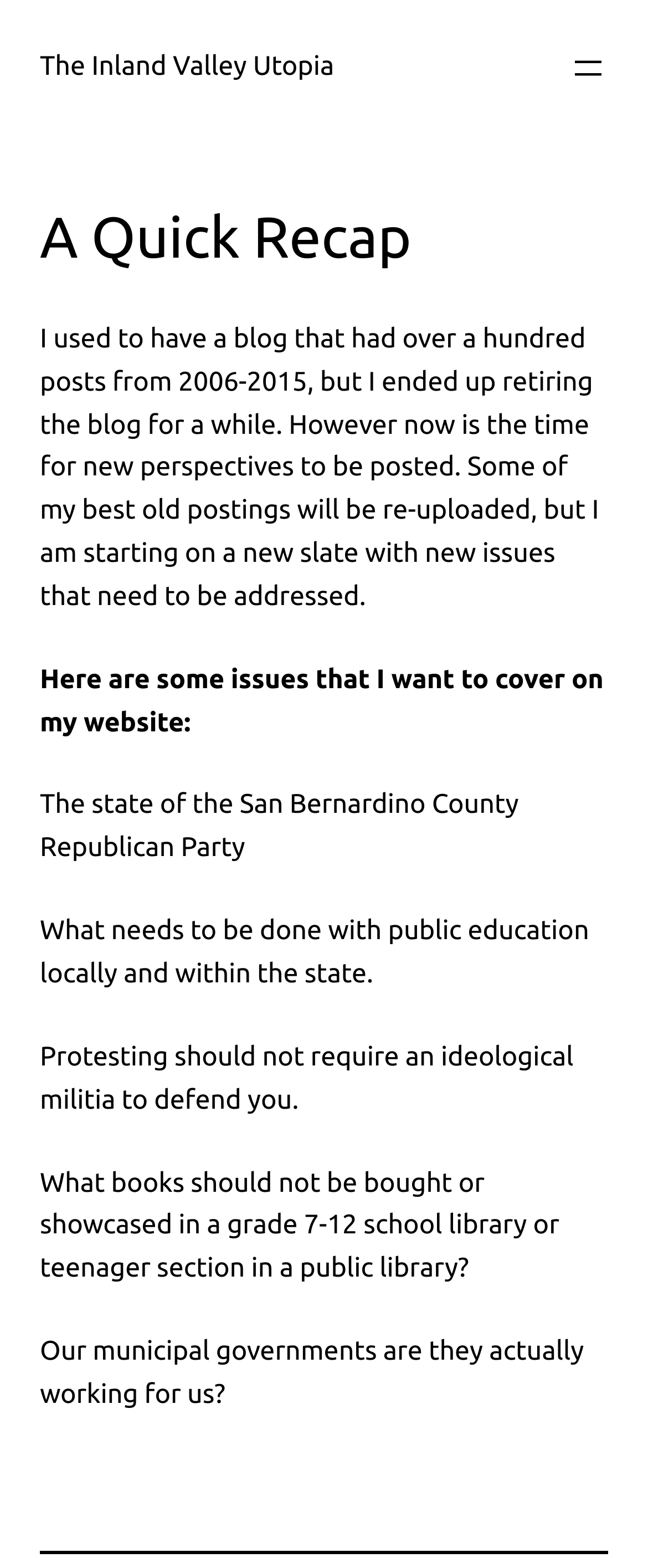How many issues are mentioned on the webpage?
Using the image, answer in one word or phrase.

6